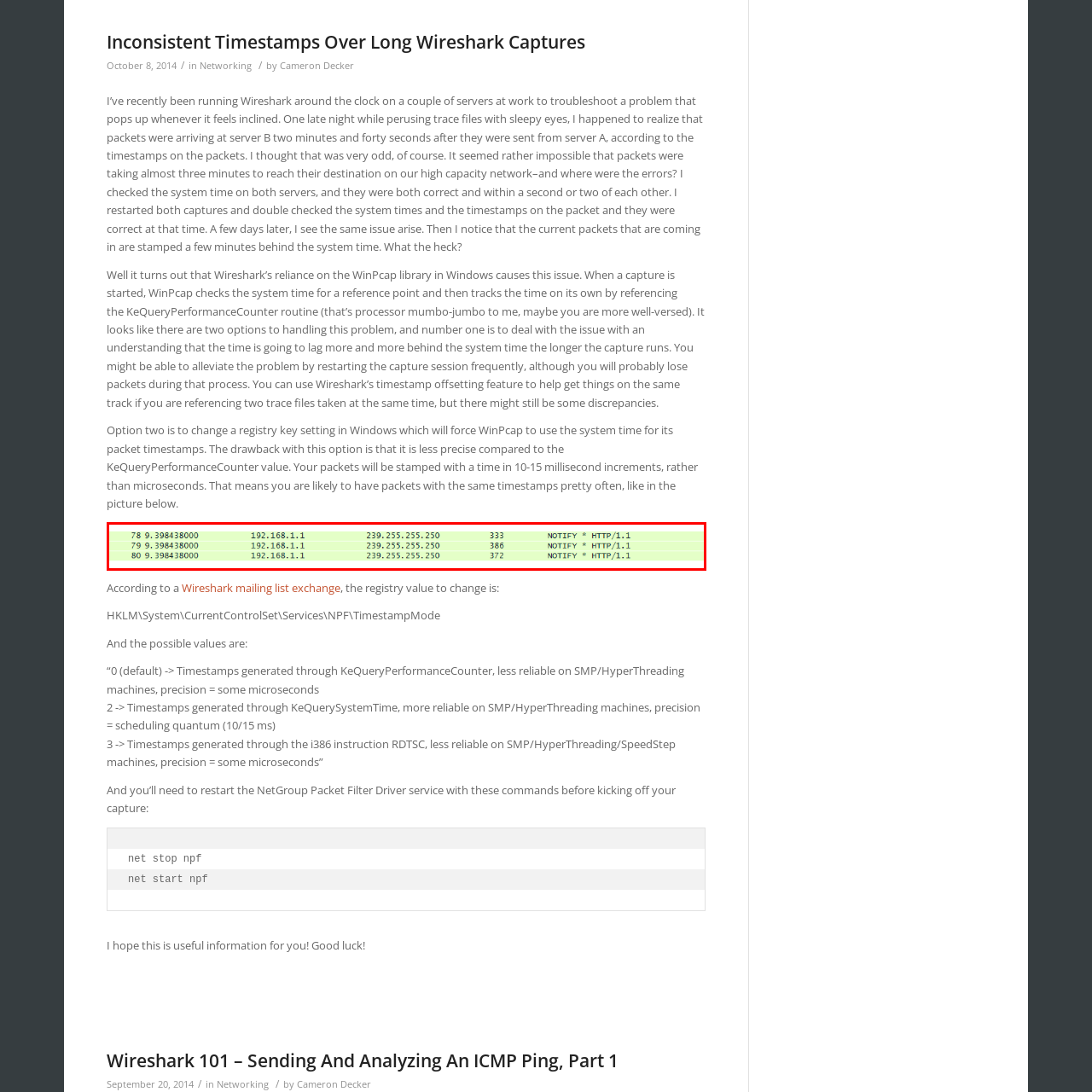Provide a comprehensive description of the image highlighted by the red bounding box.

The image displays a segment of a network packet capture, likely from Wireshark, showcasing four entries from a trace file. Each entry highlights specific attributes of network packets being analyzed. The fields include a sequence number, timestamp, source IP address (192.168.1.1), destination IP address (239.255.255.250), packet length, and the protocol being utilized—HTTP/1.1. The 'NOTIFY' method indicates the type of HTTP request being communicated, suggesting this capture is part of a broader analysis related to multicast or server communication. The highlighted characteristics are essential for troubleshooting network performance and understanding packet flow within the monitored network environment.